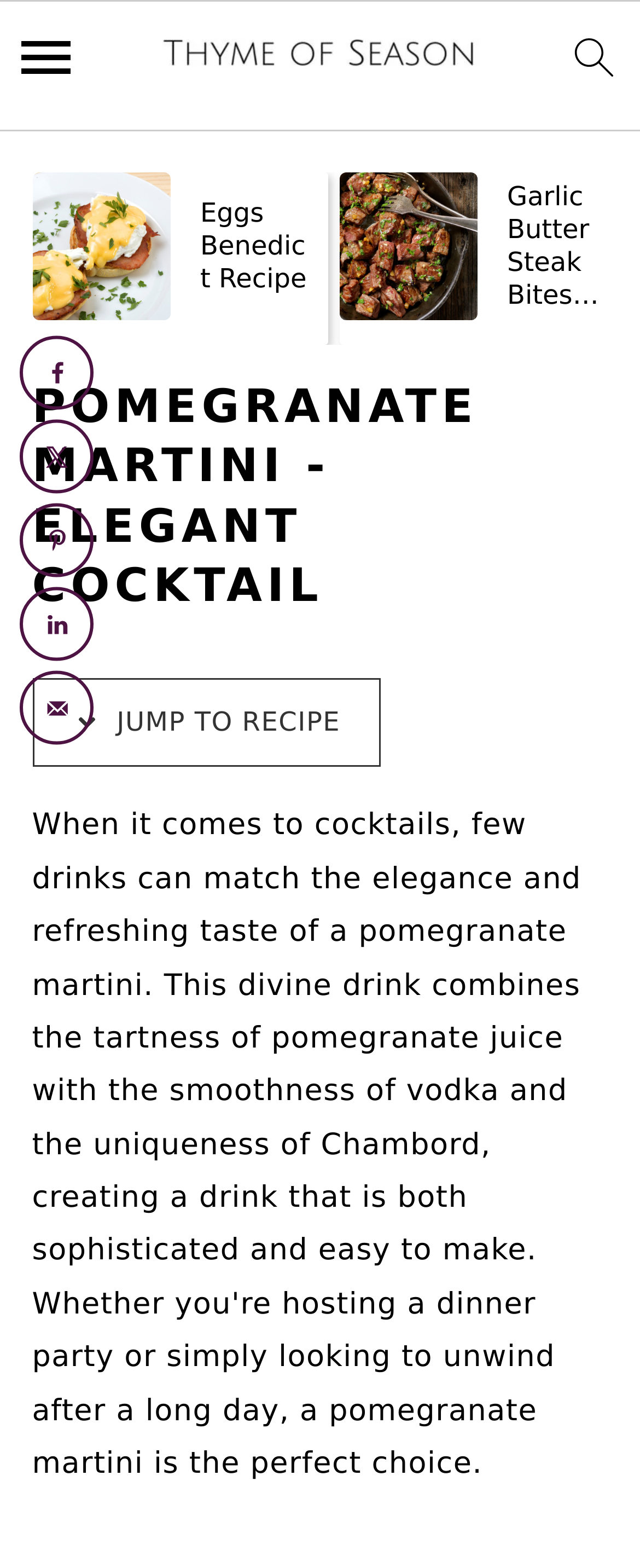Extract the main title from the webpage and generate its text.

POMEGRANATE MARTINI - ELEGANT COCKTAIL